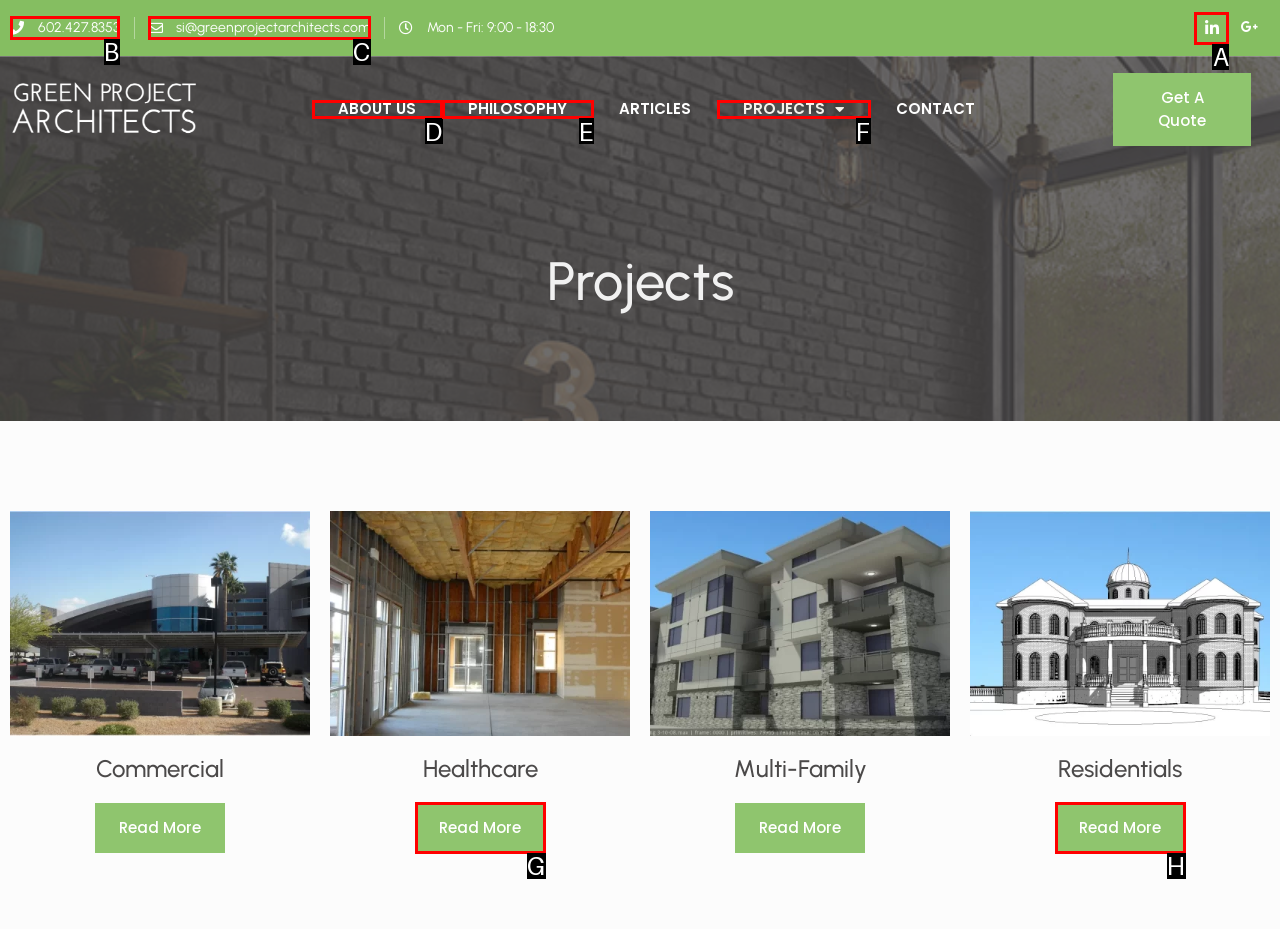Select the letter of the option that should be clicked to achieve the specified task: Call the phone number. Respond with just the letter.

B